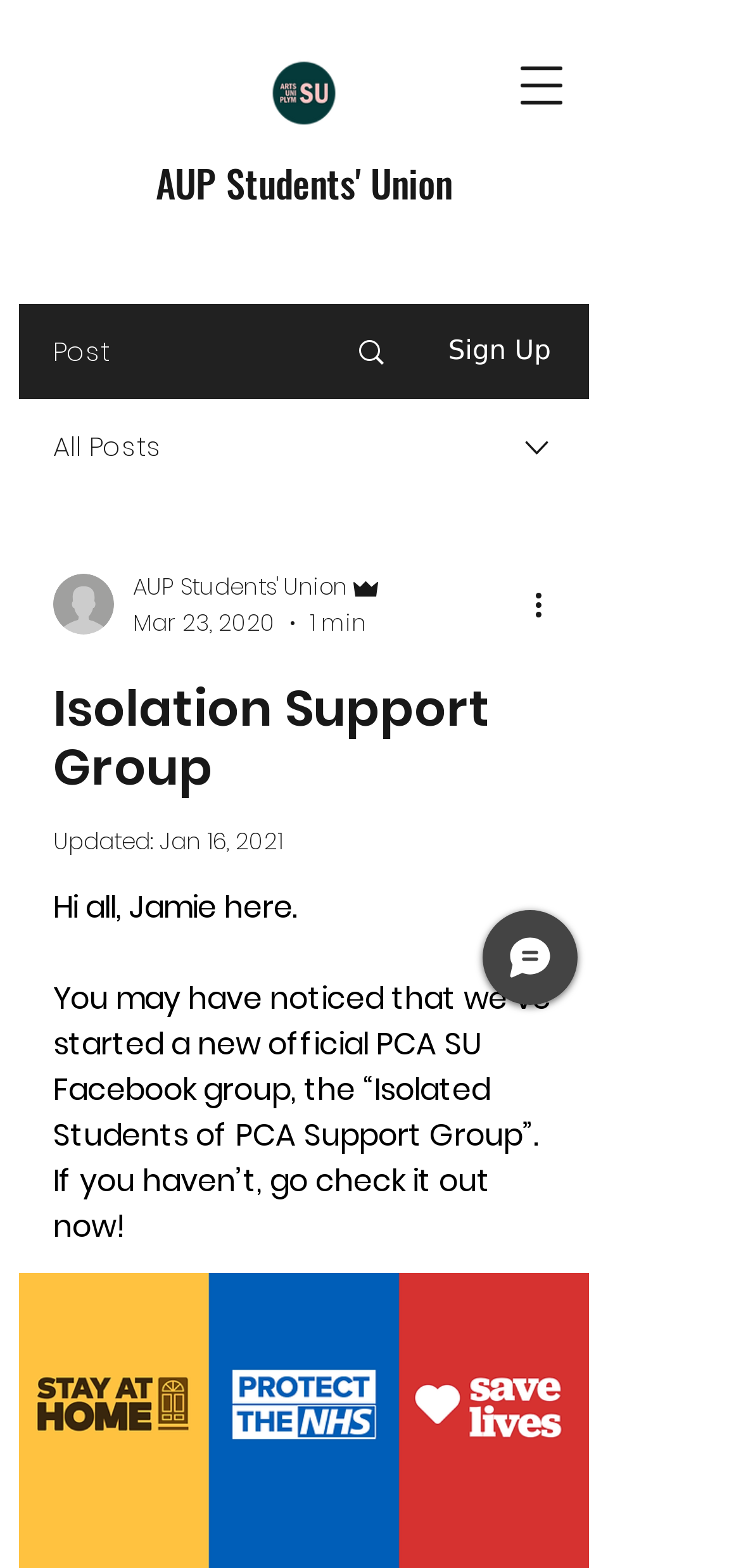Respond with a single word or phrase to the following question:
What is the type of the 'SU Logo Circle.png' element?

Image